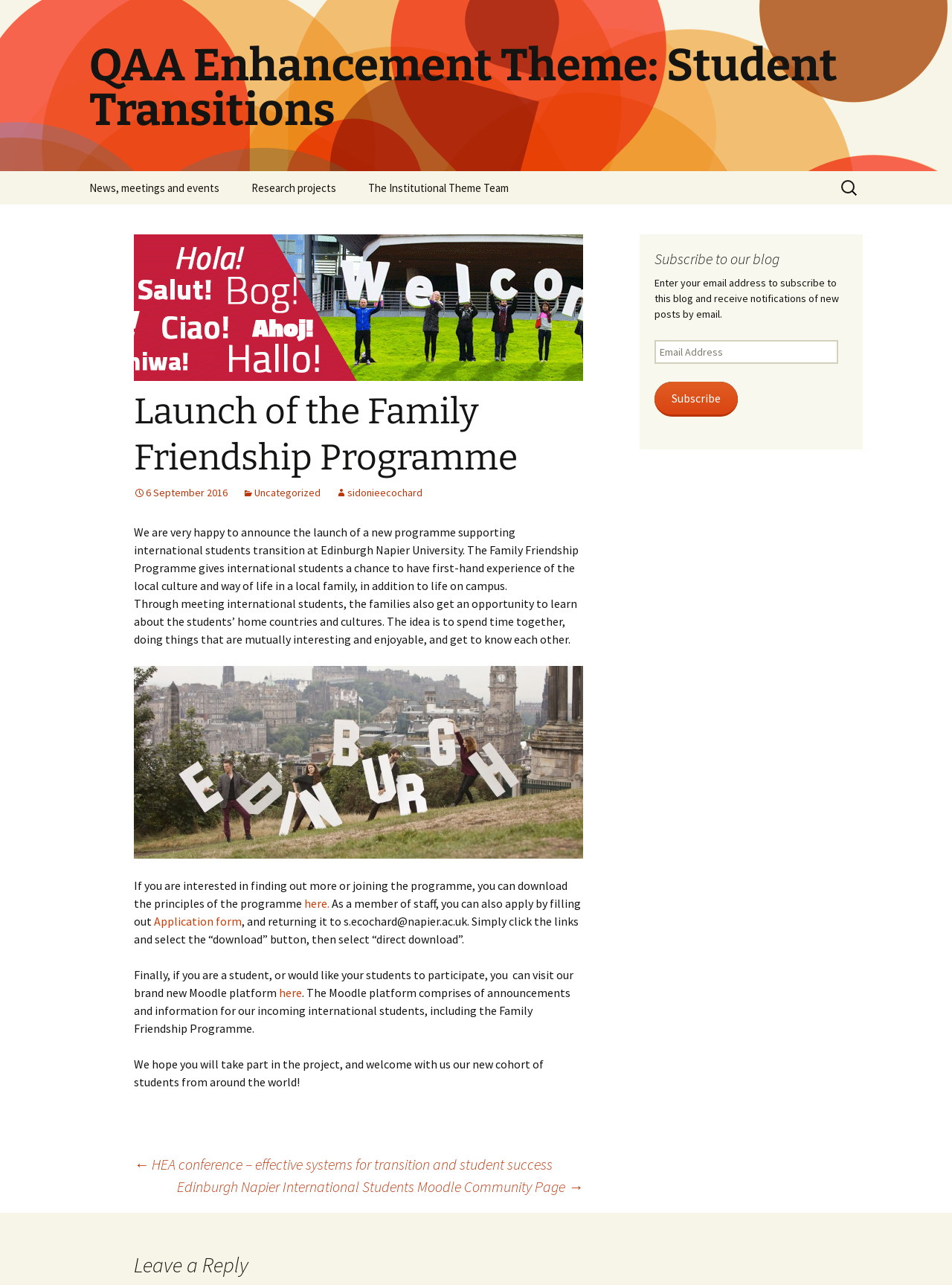Find the bounding box coordinates for the element that must be clicked to complete the instruction: "Learn about the Institutional Theme Team". The coordinates should be four float numbers between 0 and 1, indicated as [left, top, right, bottom].

[0.371, 0.133, 0.55, 0.159]